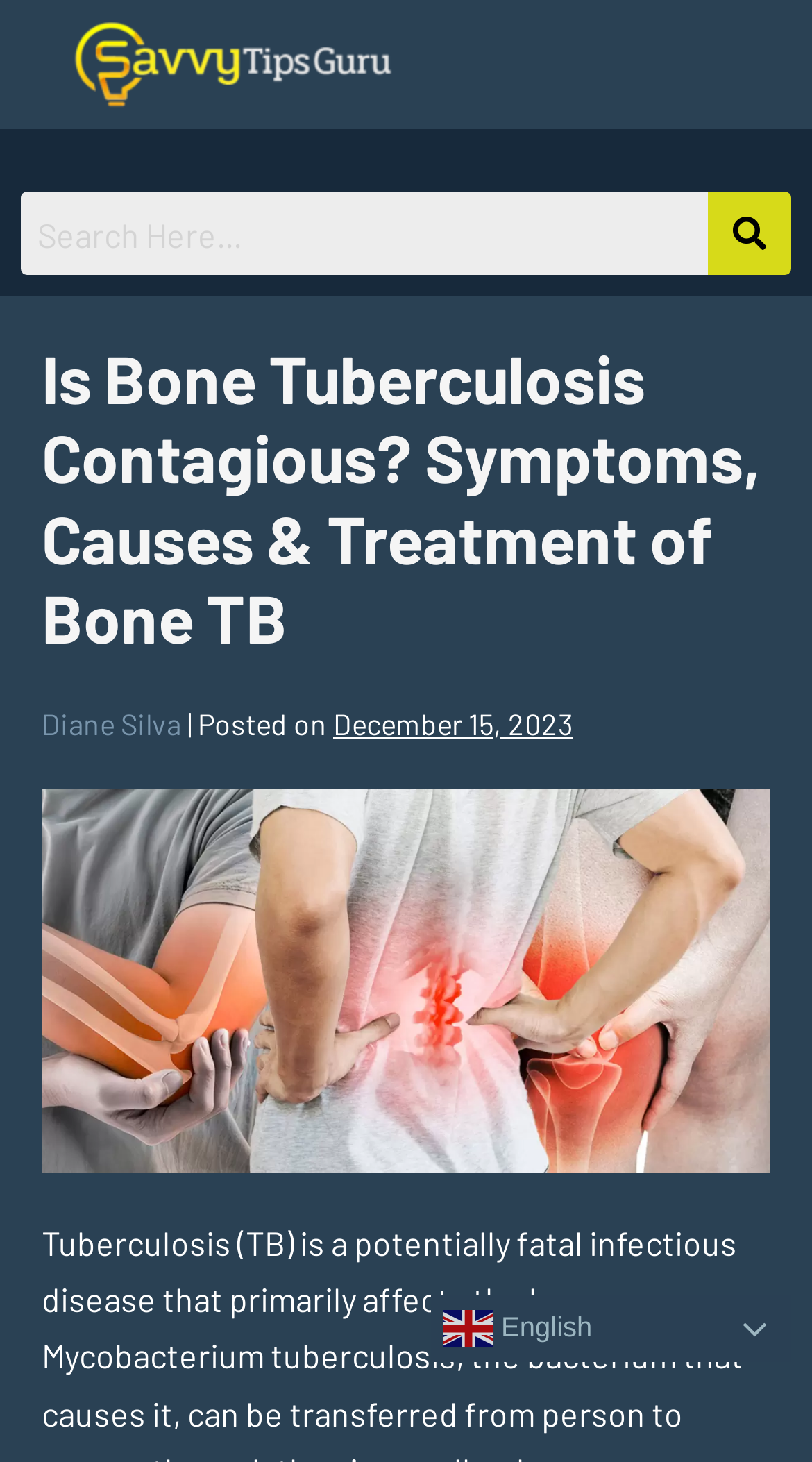Provide the bounding box coordinates of the HTML element this sentence describes: "name="s" placeholder="Search Here..." title="Search"". The bounding box coordinates consist of four float numbers between 0 and 1, i.e., [left, top, right, bottom].

[0.026, 0.131, 0.872, 0.188]